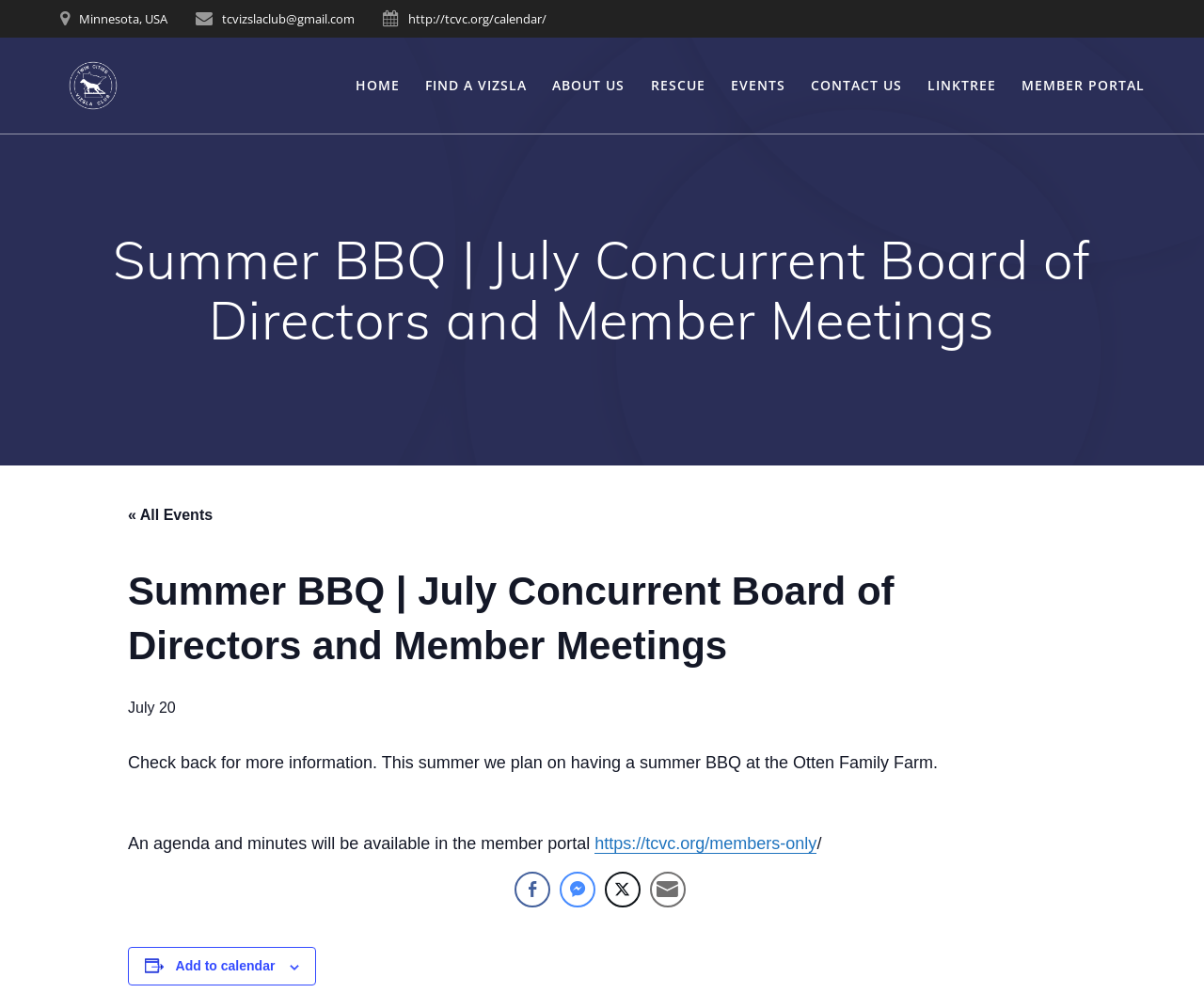Please identify the bounding box coordinates for the region that you need to click to follow this instruction: "Add to calendar".

[0.146, 0.965, 0.228, 0.98]